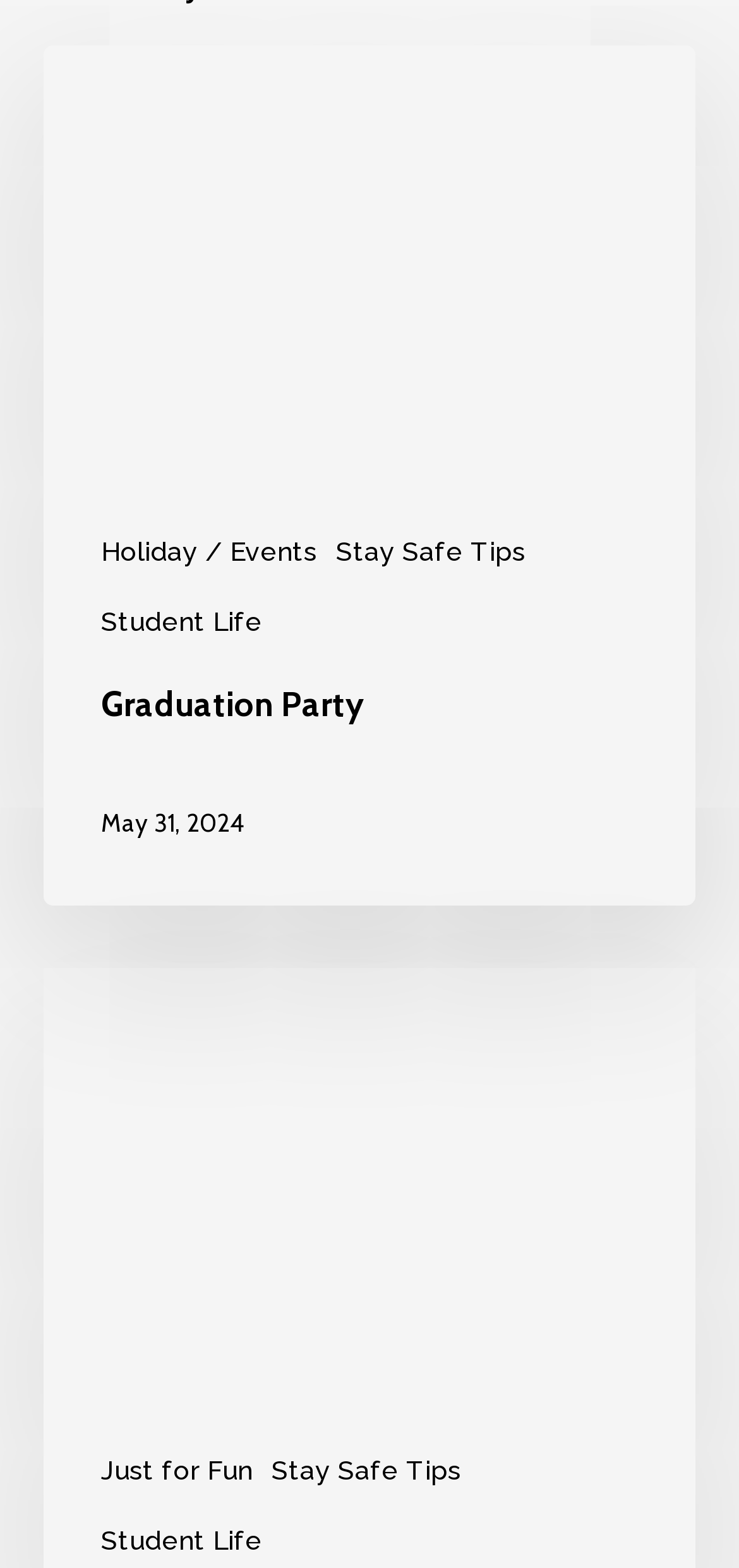What is the category of the link 'Stay Safe Tips'?
Look at the image and answer with only one word or phrase.

Student Life